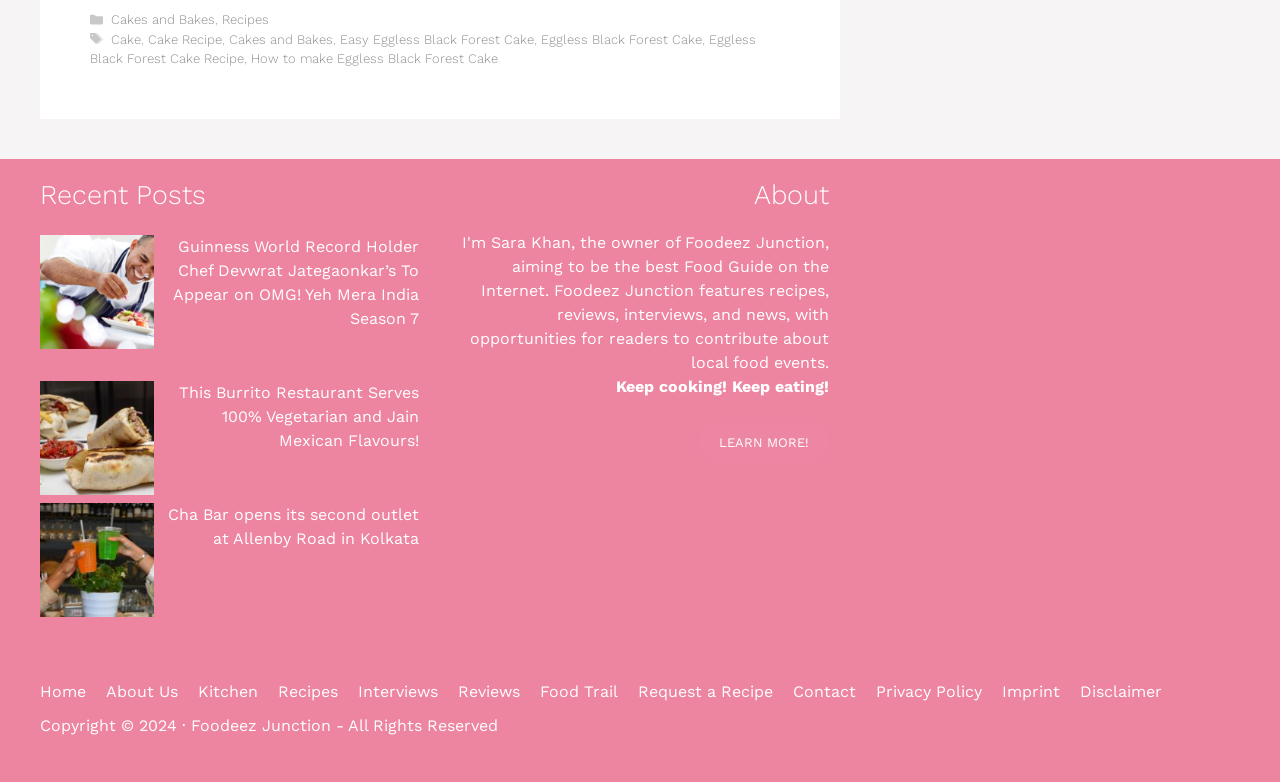Respond to the question below with a single word or phrase:
How many links are there in the 'Recent Posts' section?

4